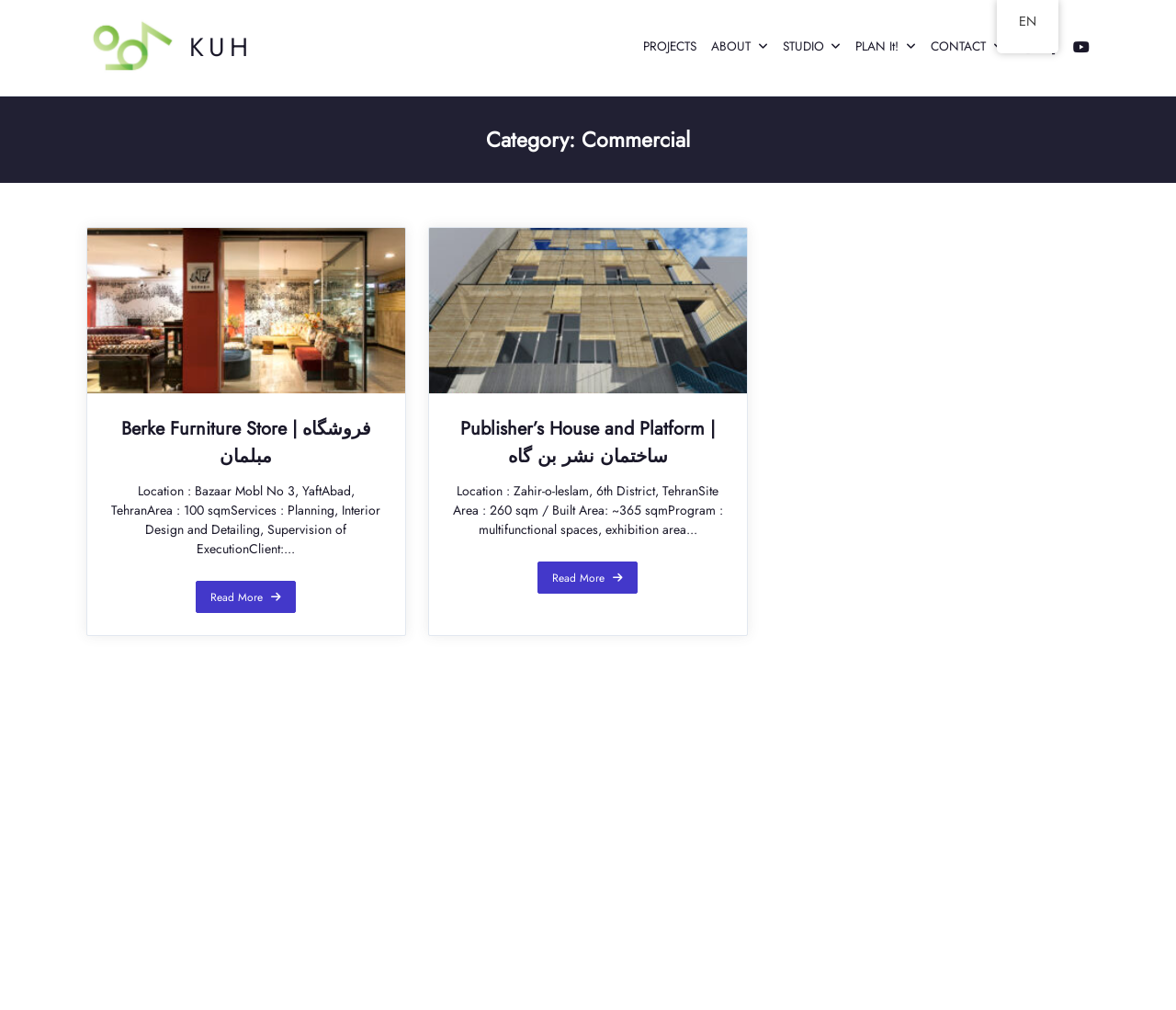Determine the bounding box coordinates for the element that should be clicked to follow this instruction: "View Publisher’s House and Platform details". The coordinates should be given as four float numbers between 0 and 1, in the format [left, top, right, bottom].

[0.457, 0.556, 0.543, 0.588]